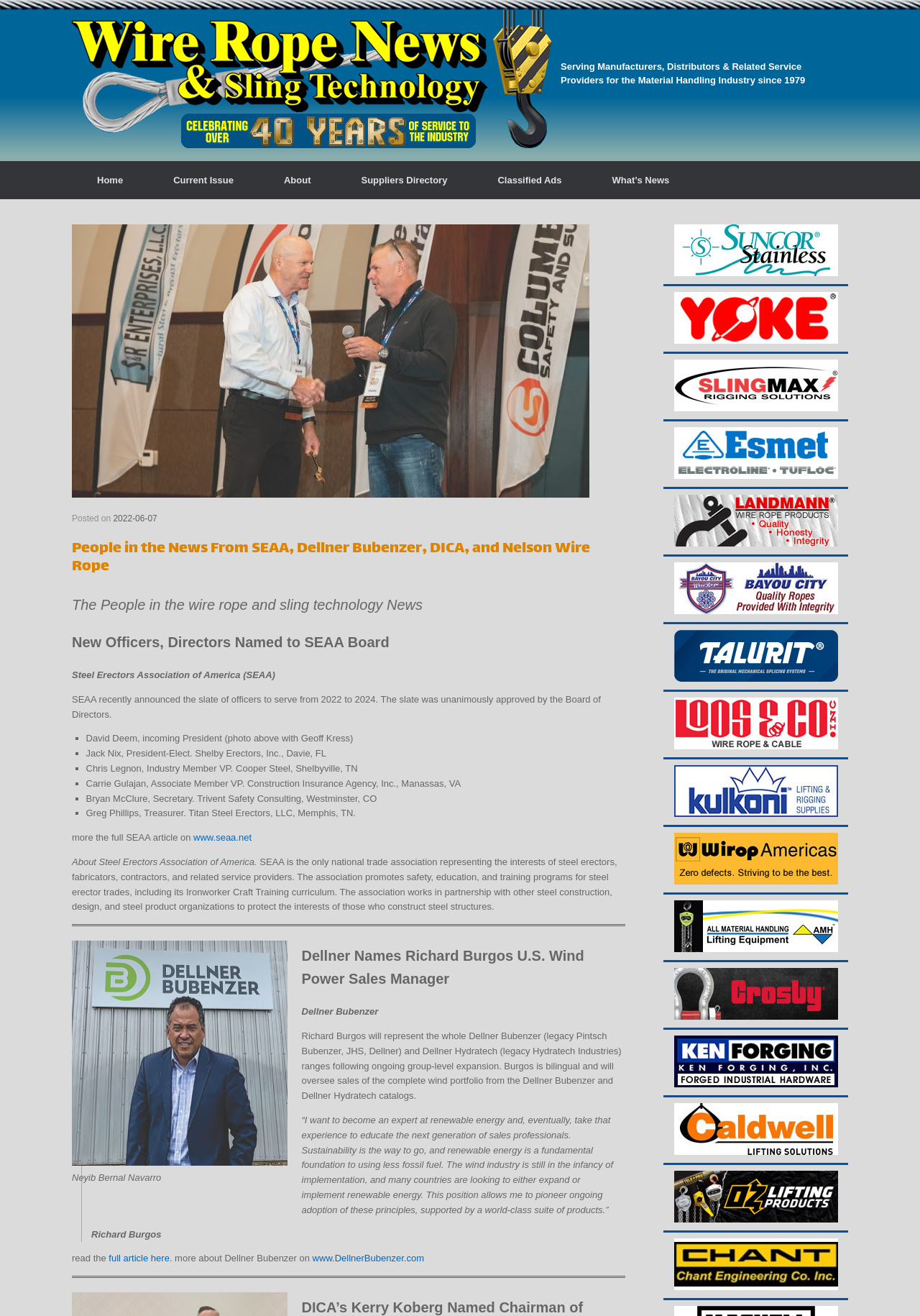Please give the bounding box coordinates of the area that should be clicked to fulfill the following instruction: "Learn more about Slingmax Rigging Solutions". The coordinates should be in the format of four float numbers from 0 to 1, i.e., [left, top, right, bottom].

[0.733, 0.306, 0.911, 0.314]